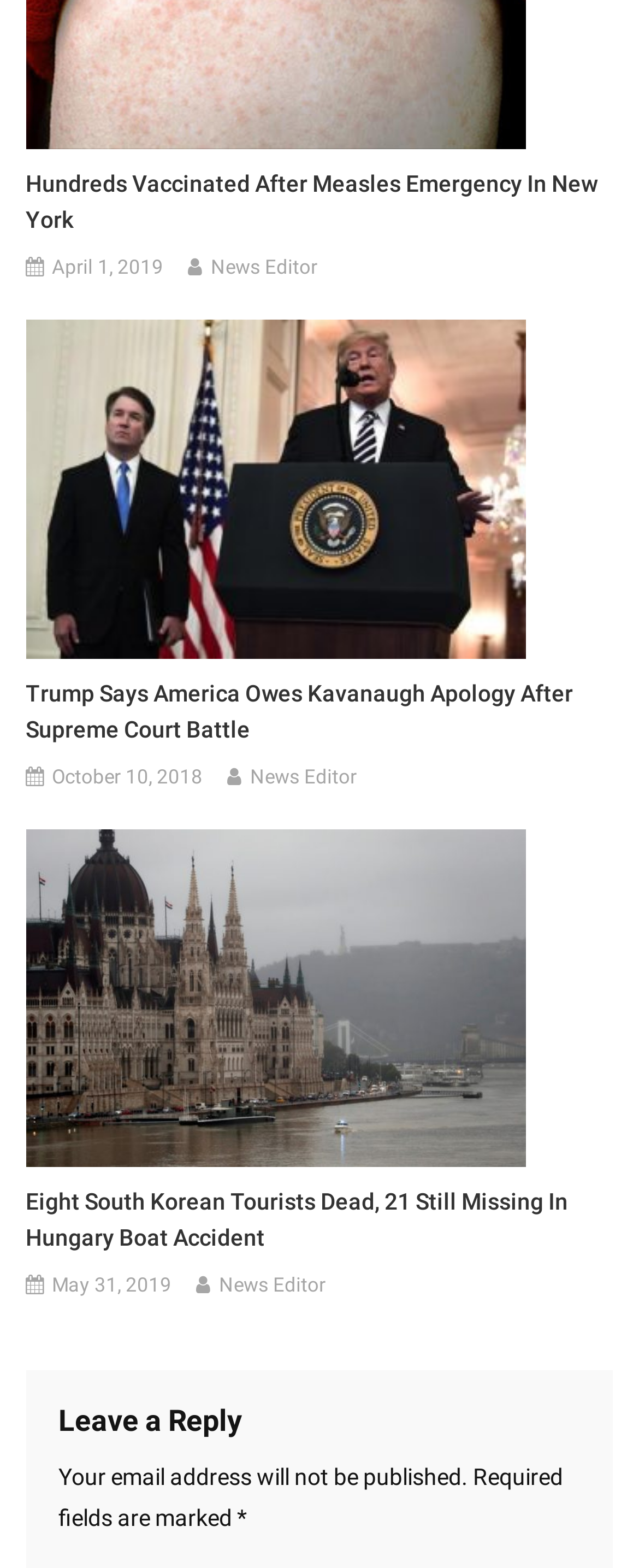Predict the bounding box coordinates of the UI element that matches this description: "News Editor". The coordinates should be in the format [left, top, right, bottom] with each value between 0 and 1.

[0.343, 0.809, 0.51, 0.831]